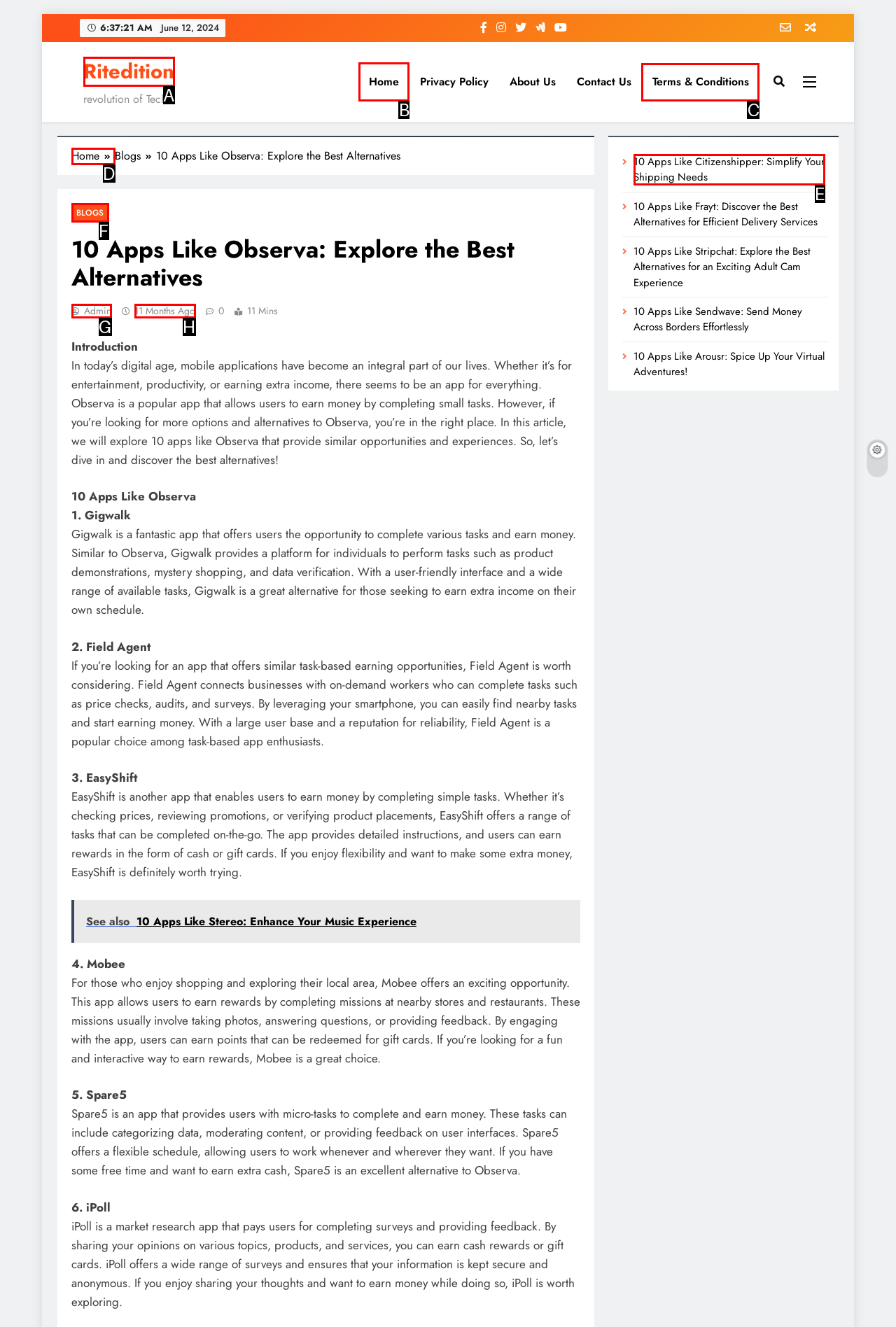Identify the correct lettered option to click in order to perform this task: Click on the 'Home' link. Respond with the letter.

B